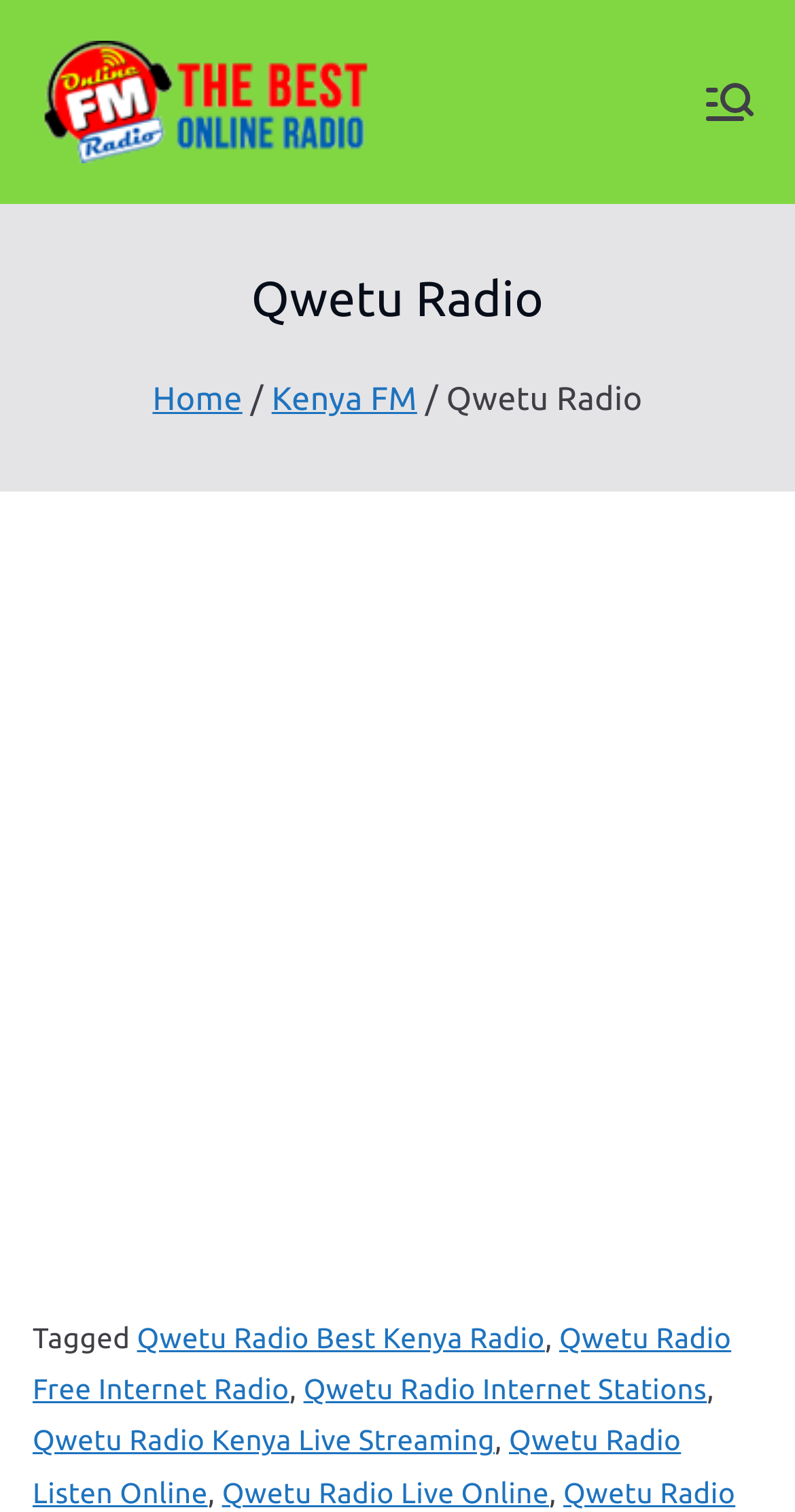How many language options are mentioned on the webpage?
Refer to the image and provide a one-word or short phrase answer.

5